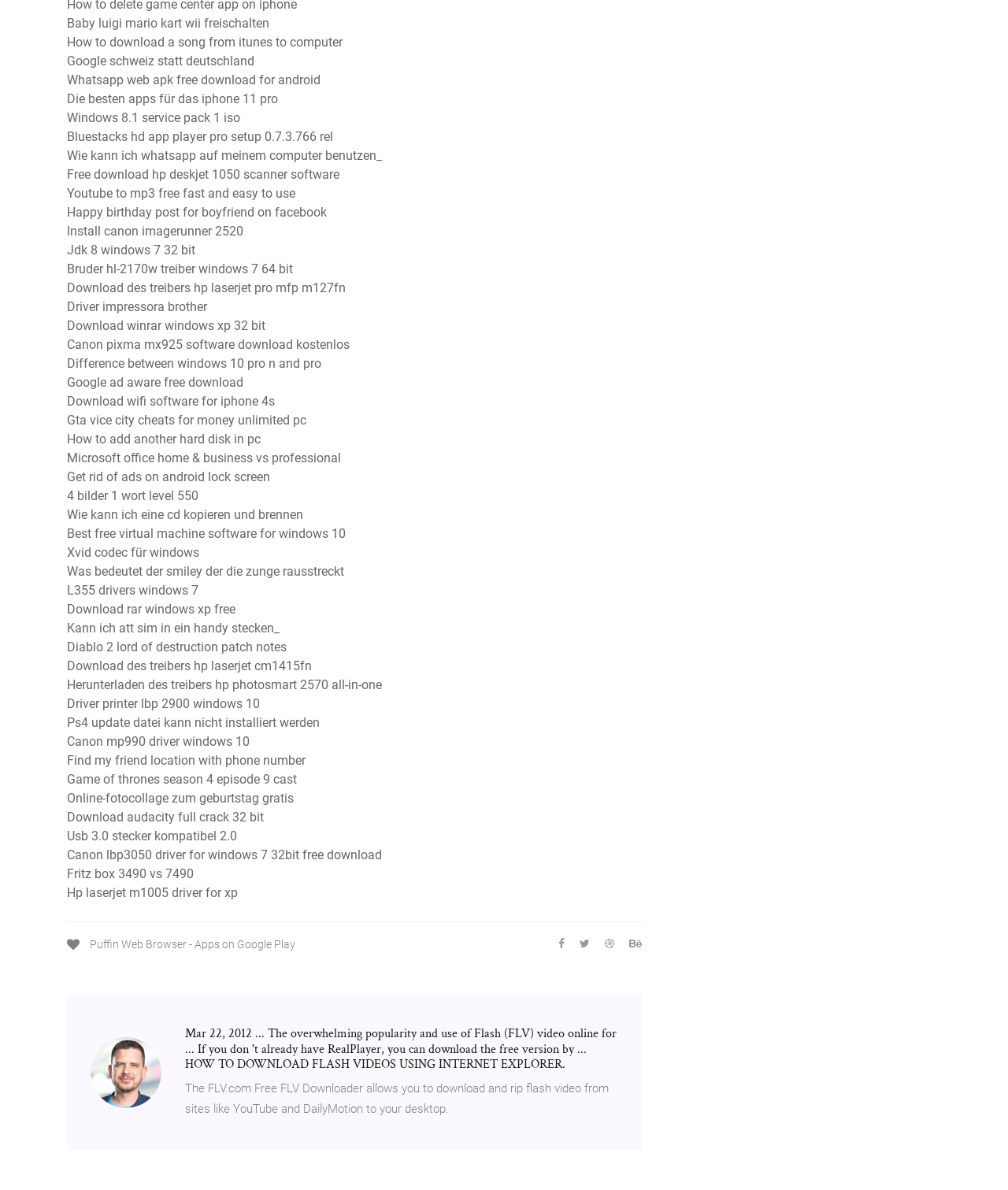Identify the bounding box coordinates for the UI element mentioned here: "L355 drivers windows 7". Provide the coordinates as four float values between 0 and 1, i.e., [left, top, right, bottom].

[0.066, 0.49, 0.197, 0.502]